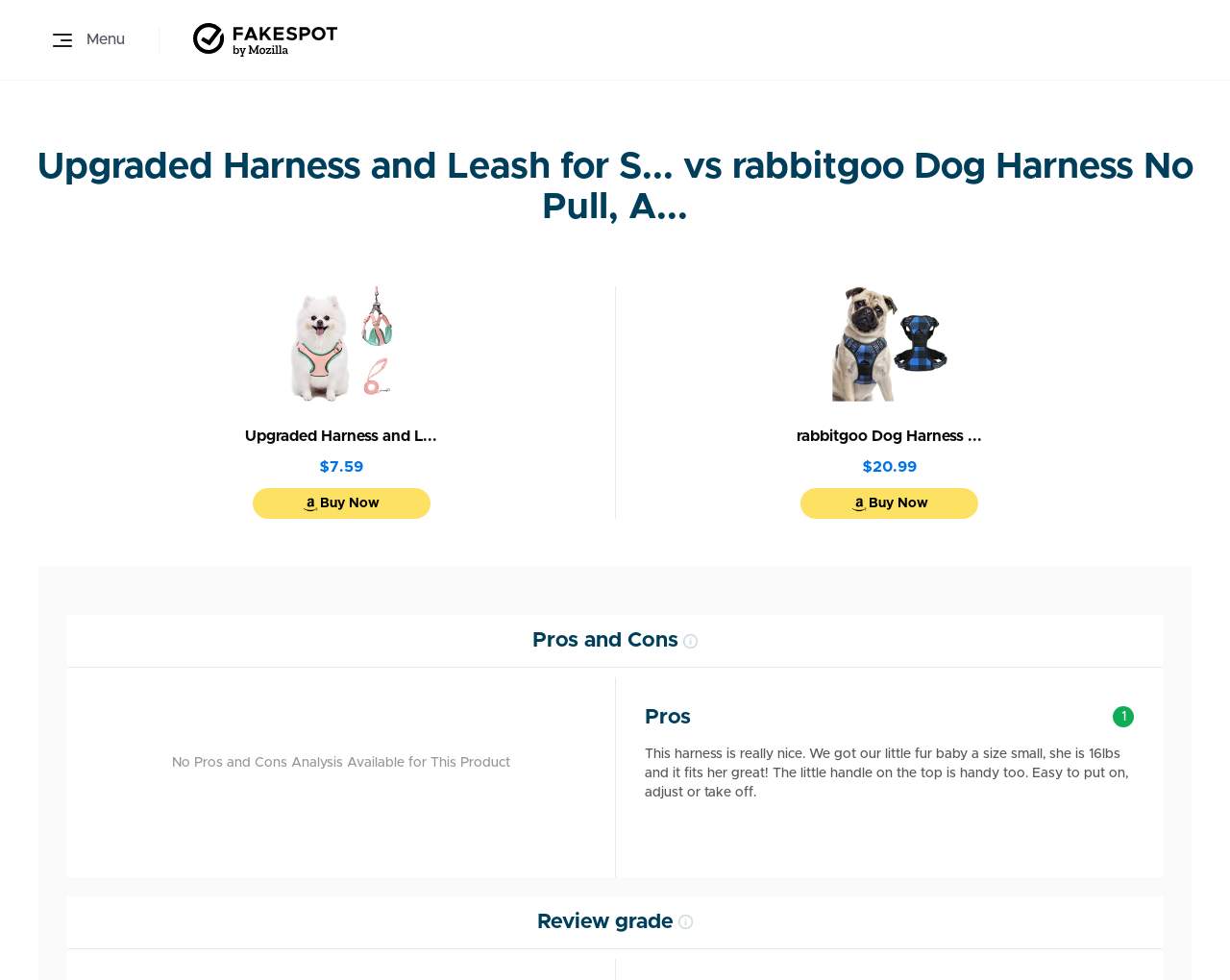Based on the image, please elaborate on the answer to the following question:
Is there a pros and cons analysis available for the second product?

According to the webpage, there is no pros and cons analysis available for the second product, 'rabbitgoo Dog Harness No Pull', as indicated by the text 'No Pros and Cons Analysis Available for This Product'.